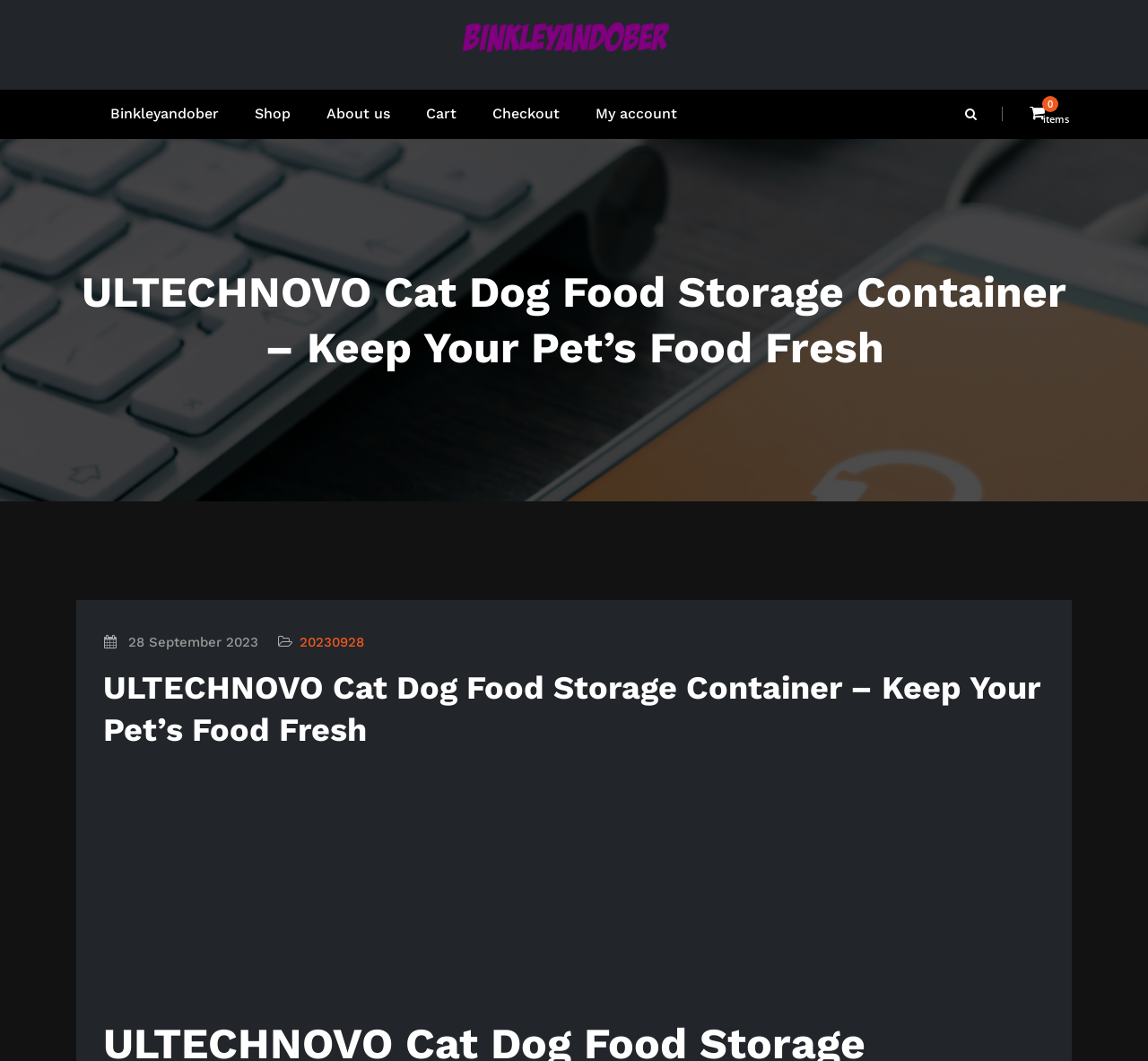Offer a comprehensive description of the webpage’s content and structure.

The webpage is about the ULTECHNOVO Cat Dog Food Storage Container, a product designed to store pet food and treats. At the top left of the page, there is a logo of "binkleyandober" with a link to the website, accompanied by a small image of the same logo. 

Below the logo, there is a navigation menu with links to "Binkleyandober", "Shop", "About us", "Cart", "Checkout", and "My account". These links are aligned horizontally and take up a significant portion of the top section of the page.

On the top right, there is a search icon represented by "\uf002" and a link to an empty cart with the text "0 items". 

The main content of the page is headed by a large title "ULTECHNOVO Cat Dog Food Storage Container – Keep Your Pet’s Food Fresh", which is centered on the page. Below the title, there are two links with dates, "28 September 2023" and "20230928", which are positioned side by side.

The page also has a header section that repeats the title "ULTECHNOVO Cat Dog Food Storage Container – Keep Your Pet’s Food Fresh", which takes up a significant portion of the middle section of the page.